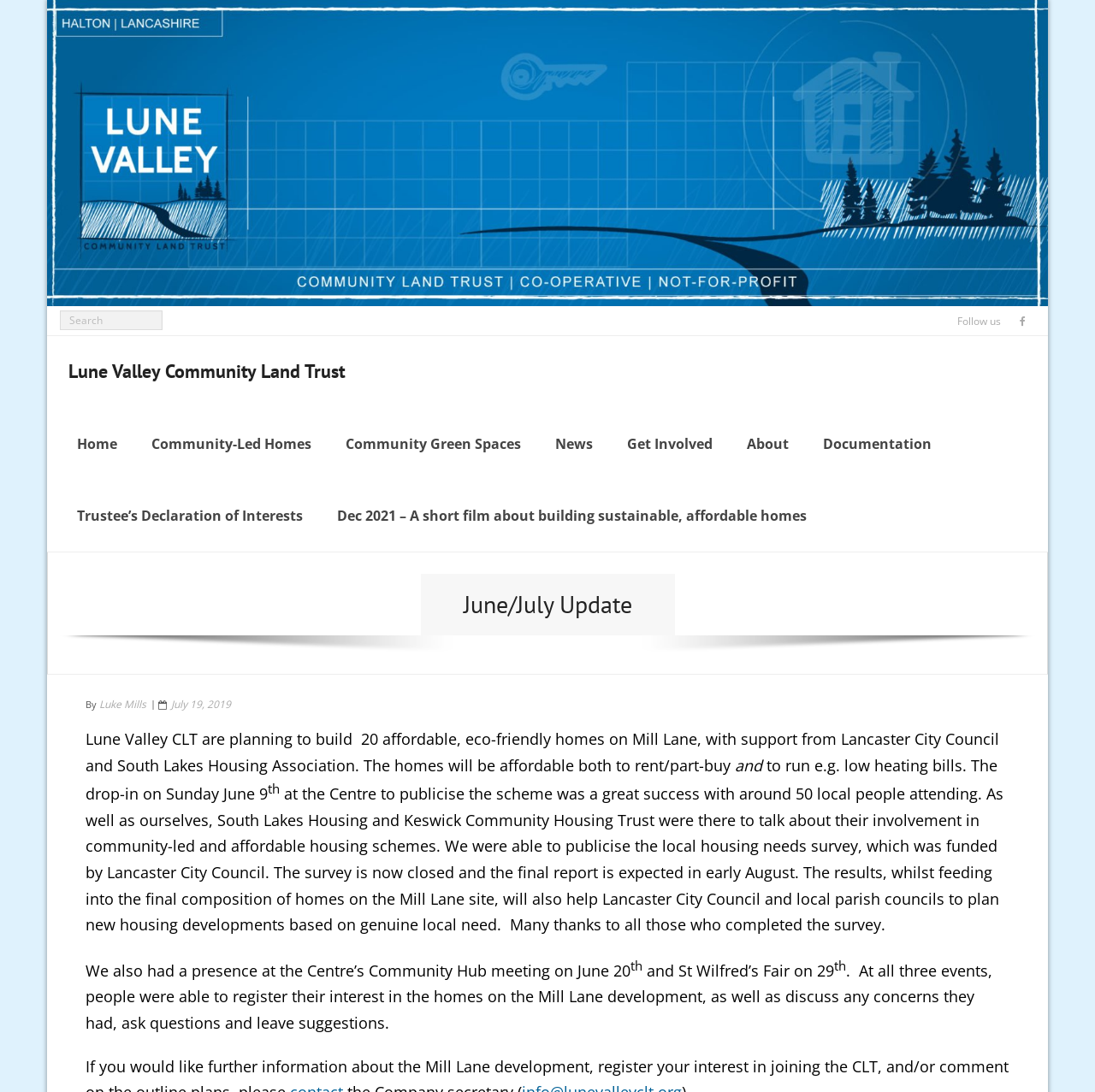What is the name of the community land trust?
Kindly give a detailed and elaborate answer to the question.

I found the answer by looking at the layout table with the ID 34, which contains a link with the text 'Lune Valley Community Land Trust'. This link is also a heading, which suggests that it is the name of the community land trust.